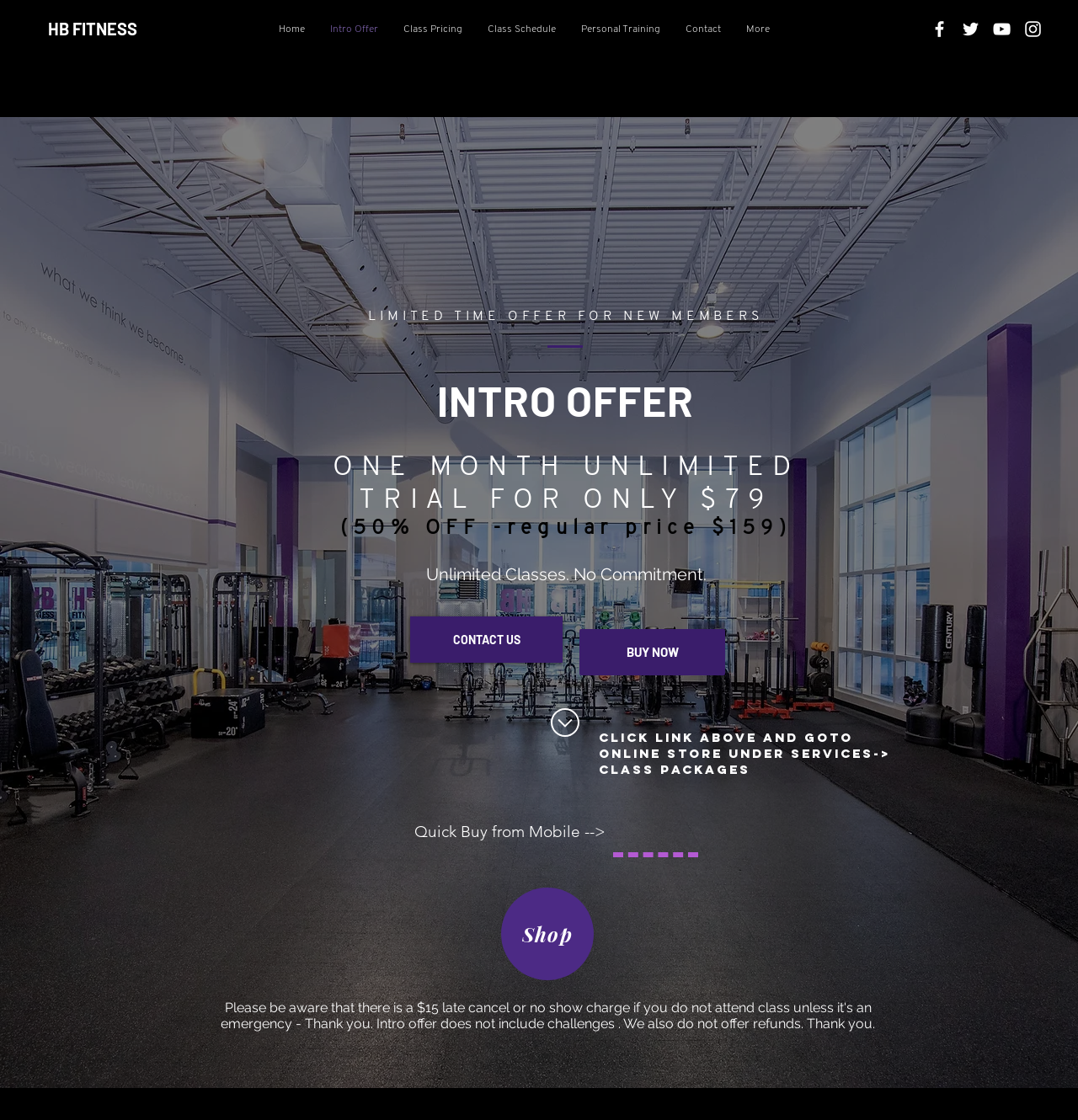Based on the visual content of the image, answer the question thoroughly: What is the purpose of the 'CONTACT US' link?

I inferred the answer by analyzing the context of the 'CONTACT US' link, which is located near the intro offer details. It is likely that the link is intended for users to contact the fitness studio for more information or to sign up for the intro offer.